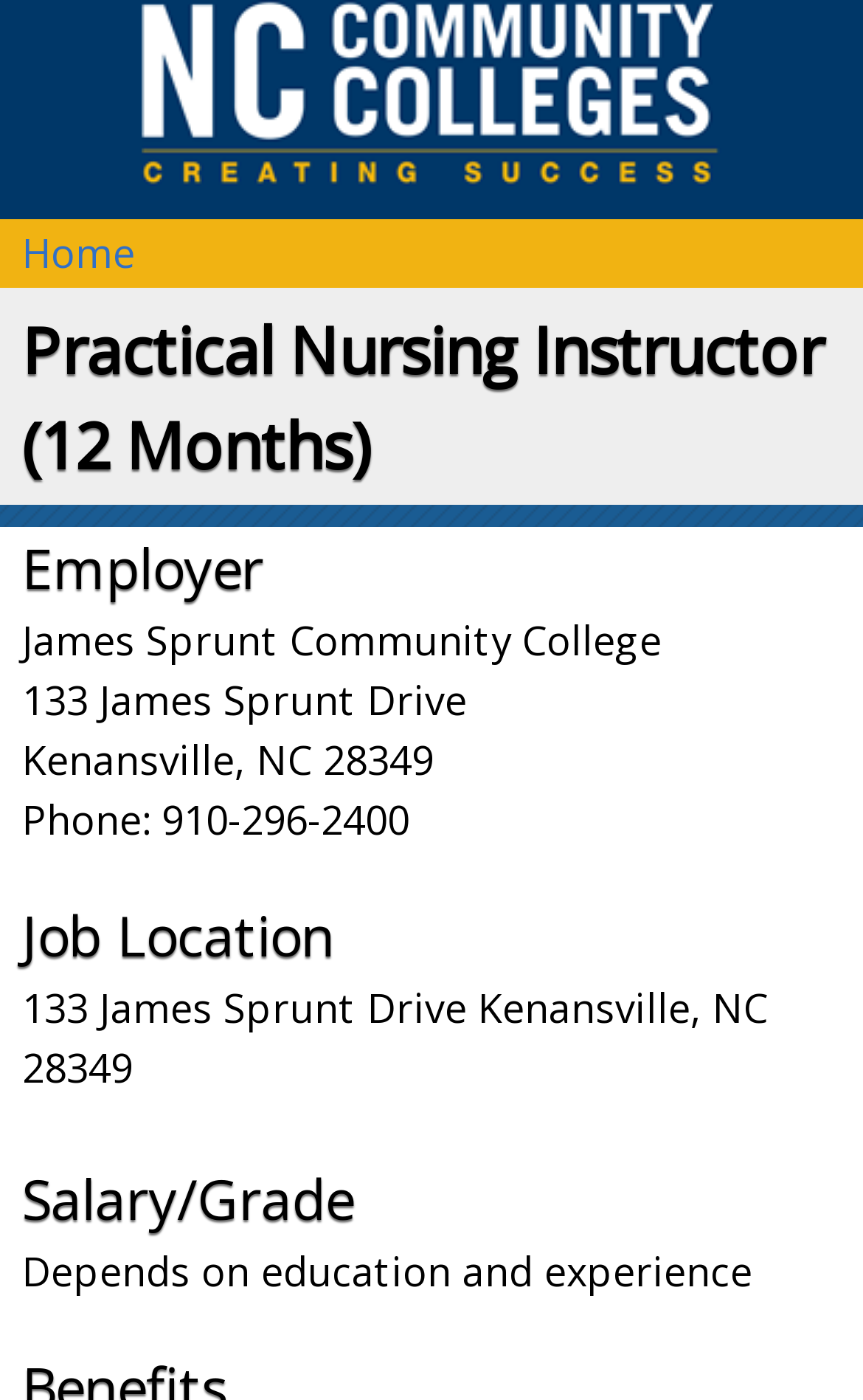What is the salary range of the job? Based on the screenshot, please respond with a single word or phrase.

Depends on education and experience